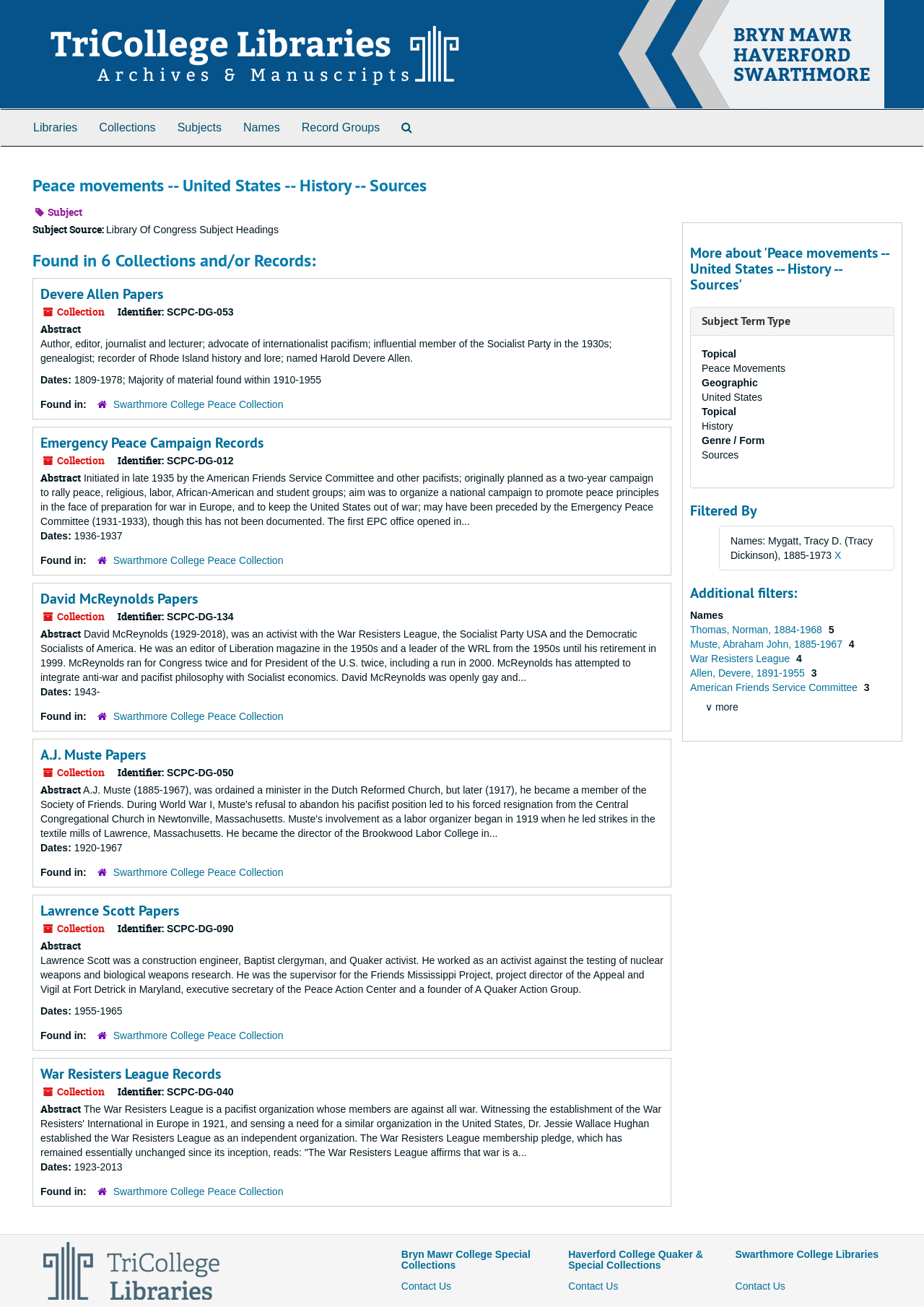Provide a brief response to the question below using a single word or phrase: 
What is the subject source of the peace movements?

Library of Congress Subject Headings